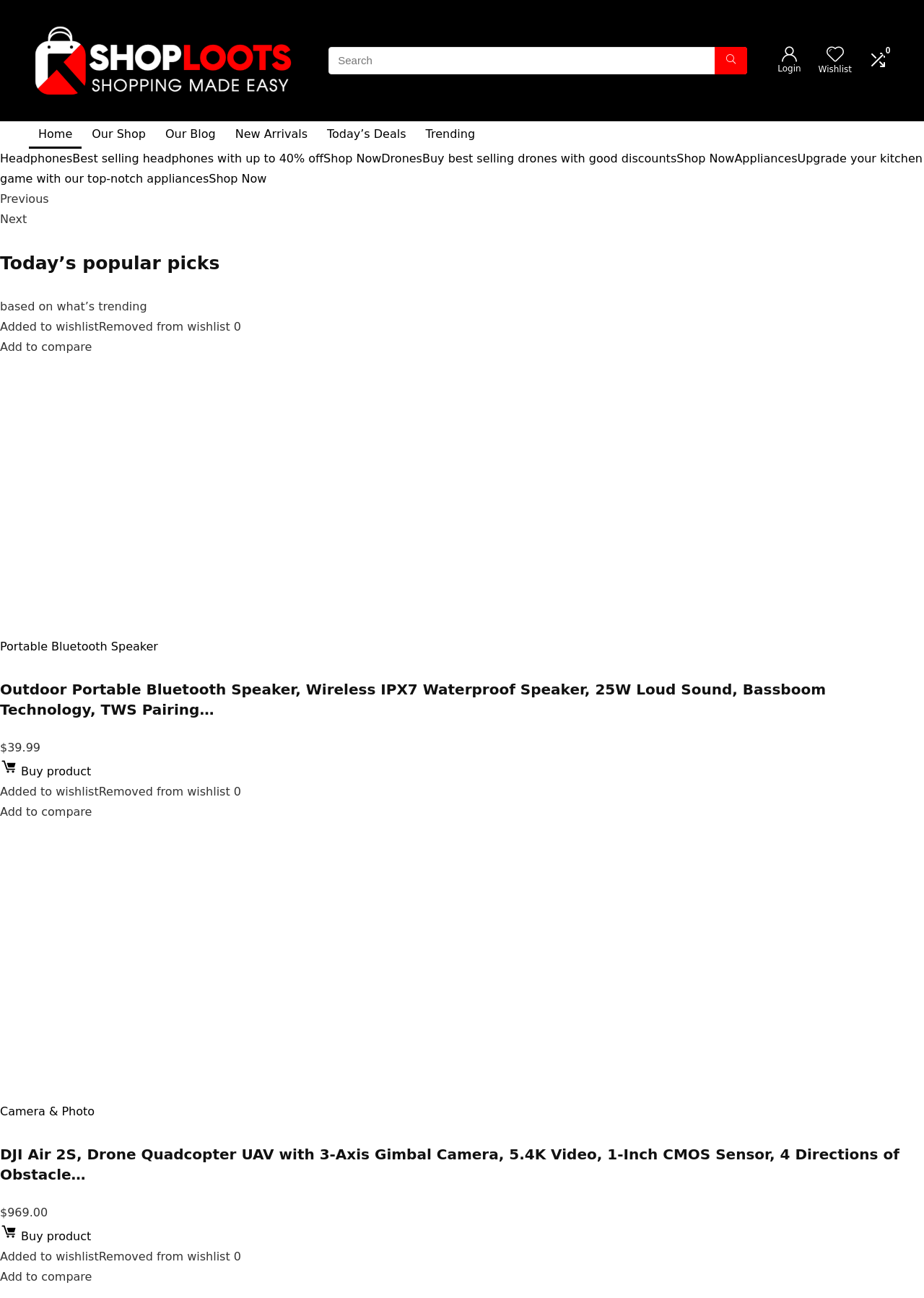Identify the coordinates of the bounding box for the element described below: "Media". Return the coordinates as four float numbers between 0 and 1: [left, top, right, bottom].

None